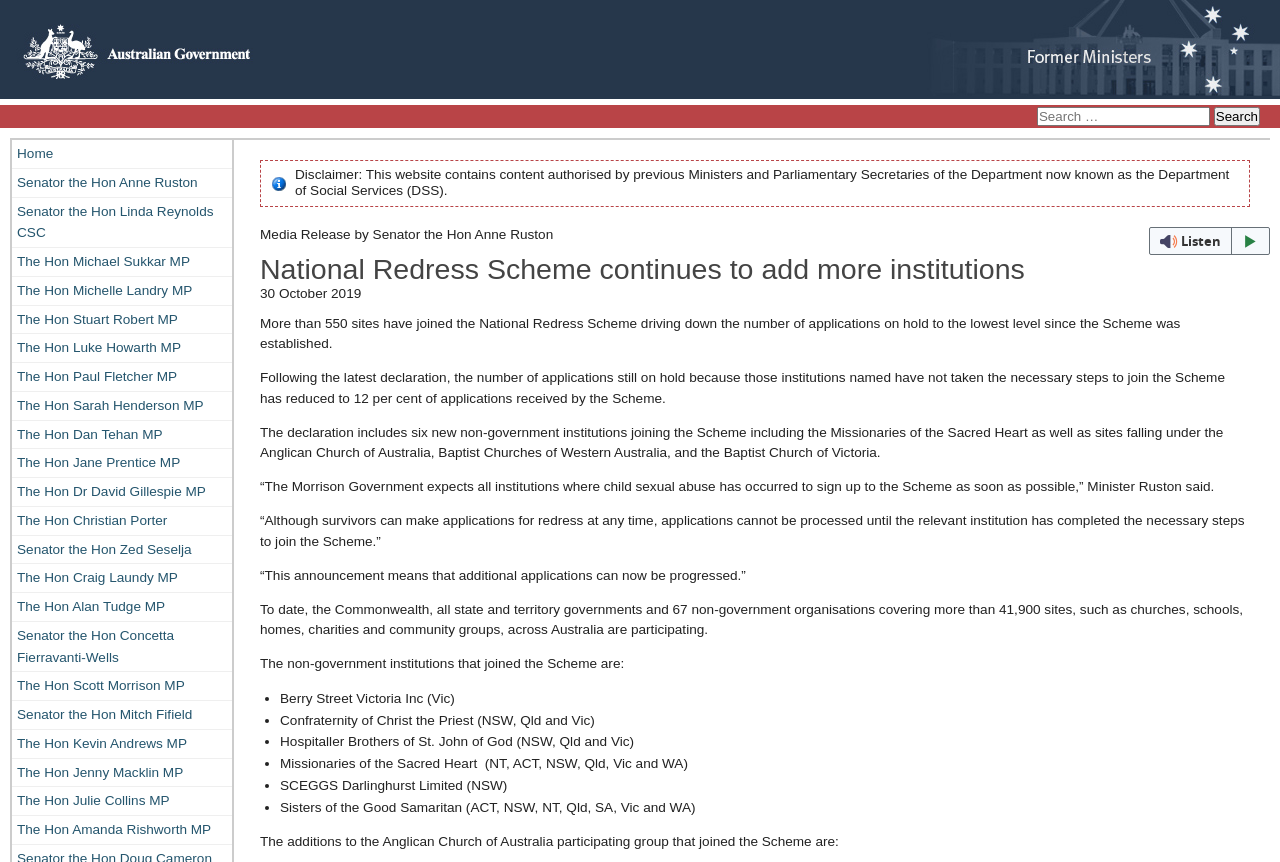Can you look at the image and give a comprehensive answer to the question:
How many non-government organisations are participating in the Scheme?

The answer can be found in the main content section of the webpage, which states that to date, the Commonwealth, all state and territory governments and 67 non-government organisations covering more than 41,900 sites, such as churches, schools, homes, charities and community groups, across Australia are participating.